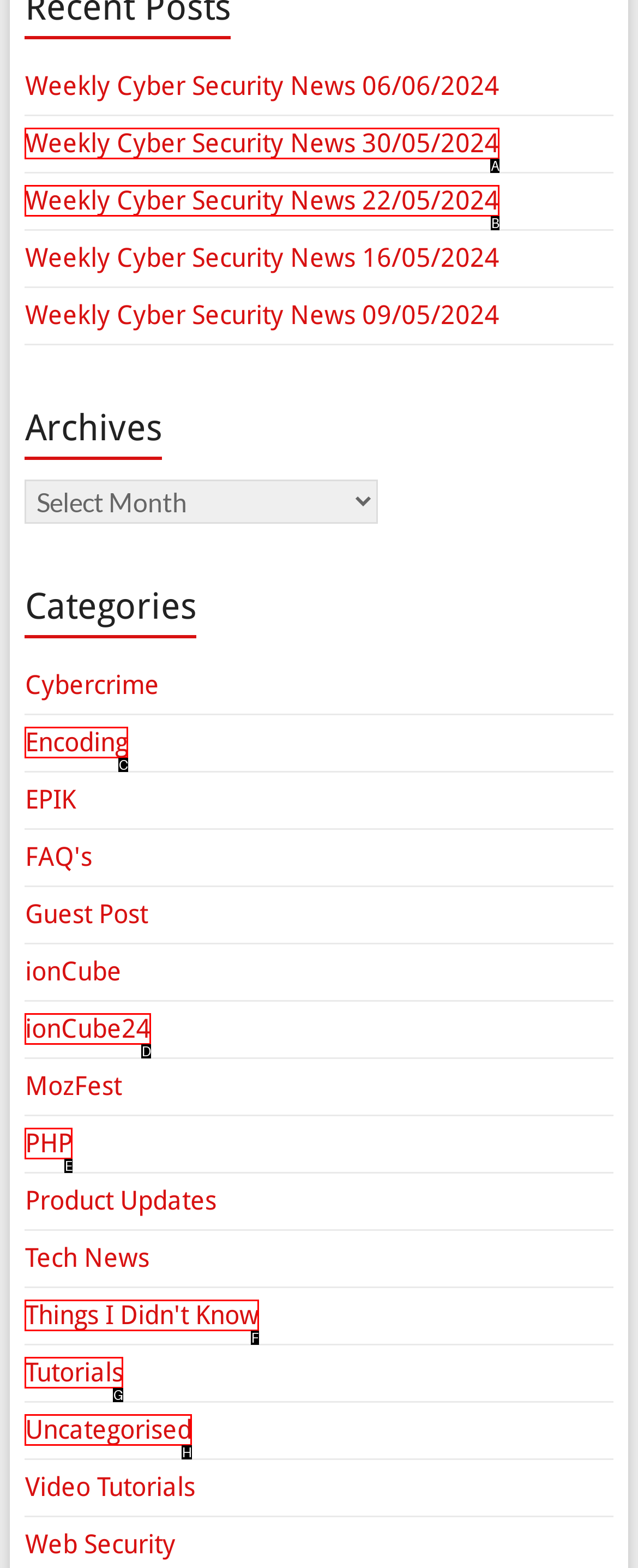Choose the option that matches the following description: Things I Didn't Know
Reply with the letter of the selected option directly.

F